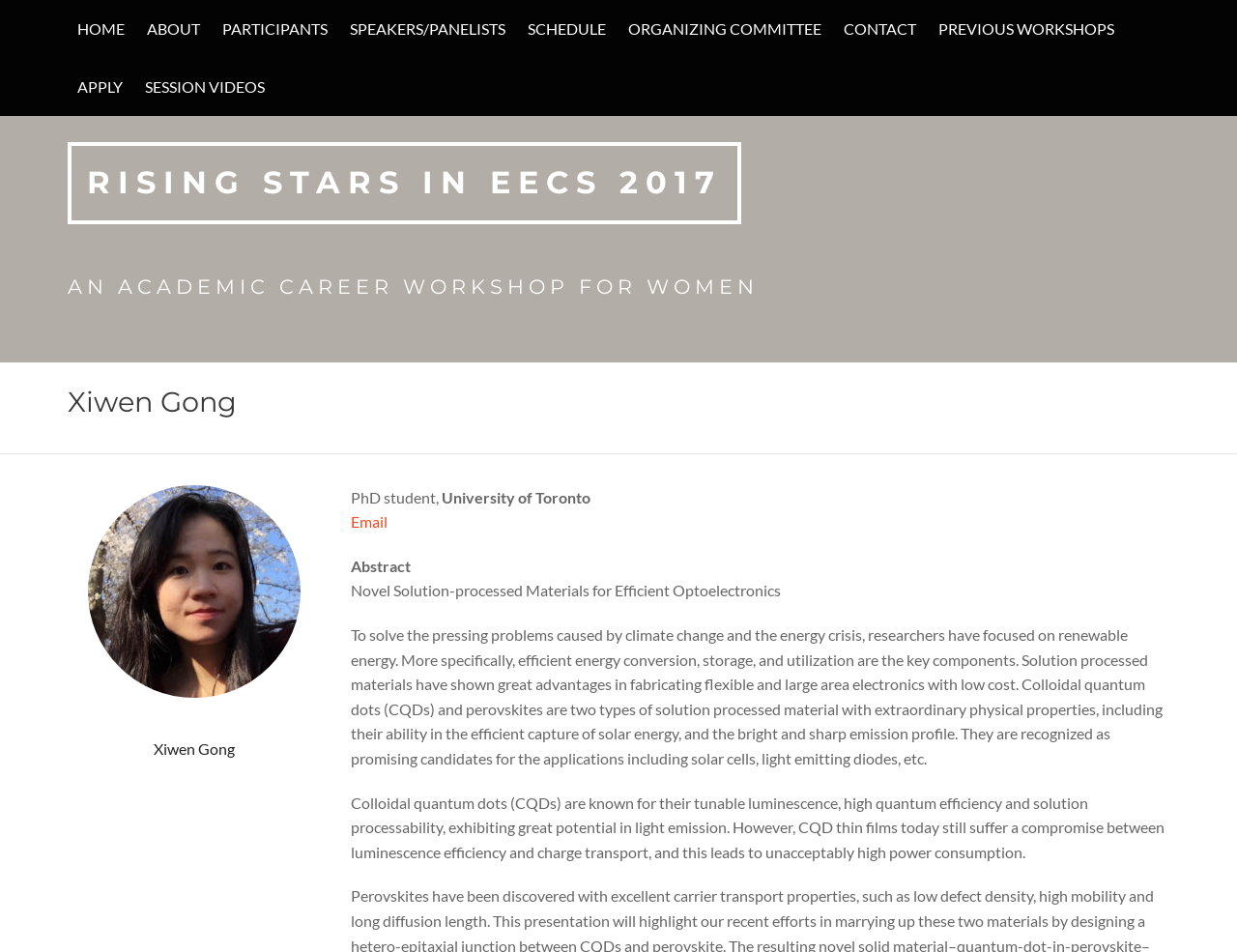Find the coordinates for the bounding box of the element with this description: "Session Videos".

[0.109, 0.061, 0.222, 0.122]